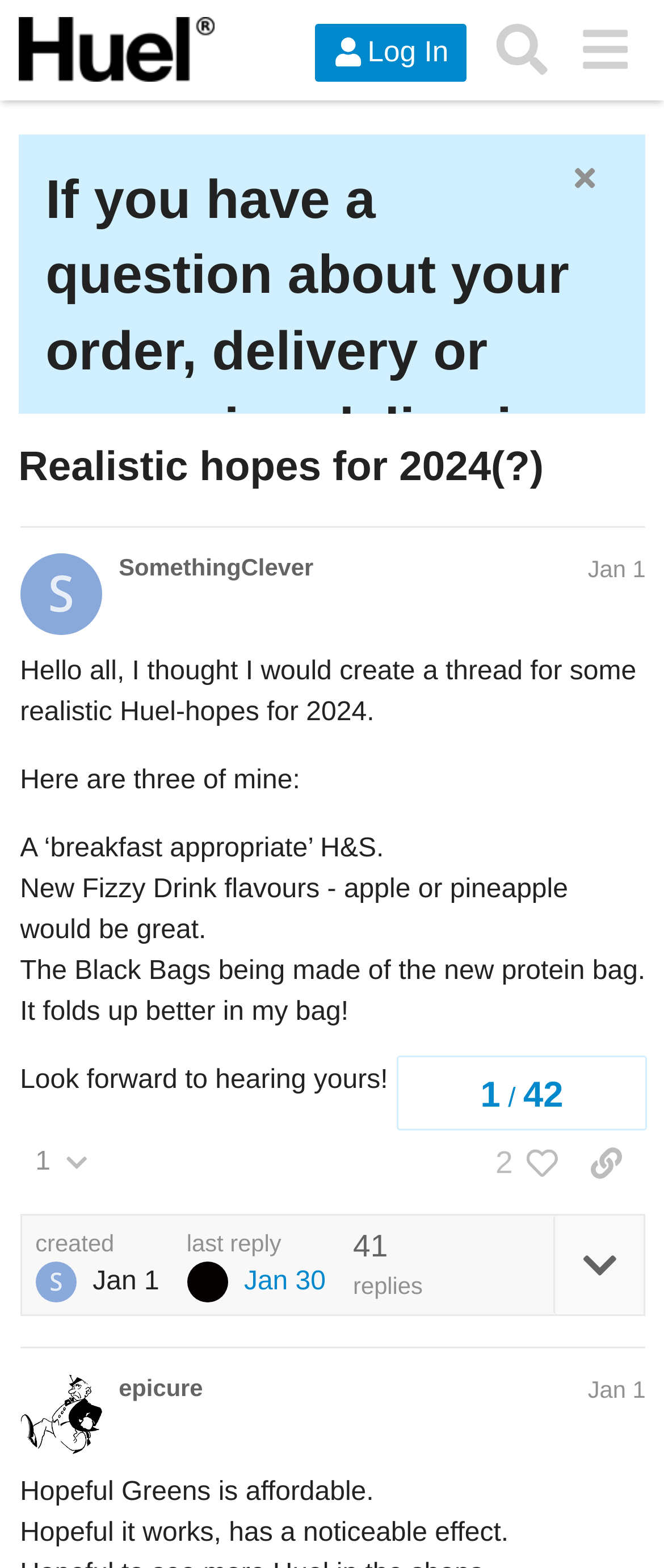Determine the bounding box coordinates of the clickable element to complete this instruction: "Contact the supplier". Provide the coordinates in the format of four float numbers between 0 and 1, [left, top, right, bottom].

None